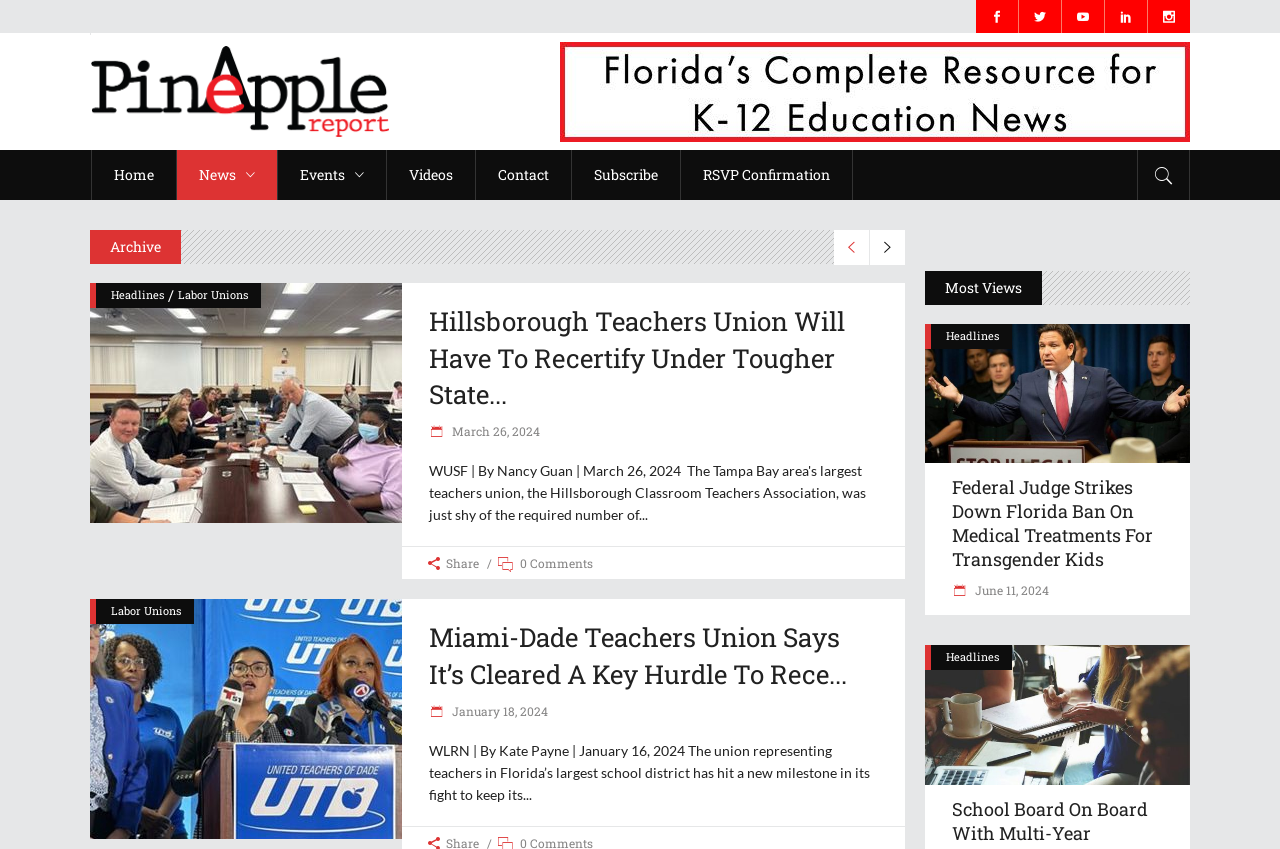Determine the bounding box coordinates of the clickable area required to perform the following instruction: "Click on the logo". The coordinates should be represented as four float numbers between 0 and 1: [left, top, right, bottom].

[0.071, 0.054, 0.304, 0.161]